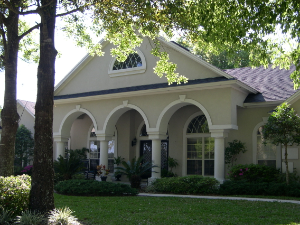Give a short answer using one word or phrase for the question:
What is the purpose of the image?

Showcasing residential properties